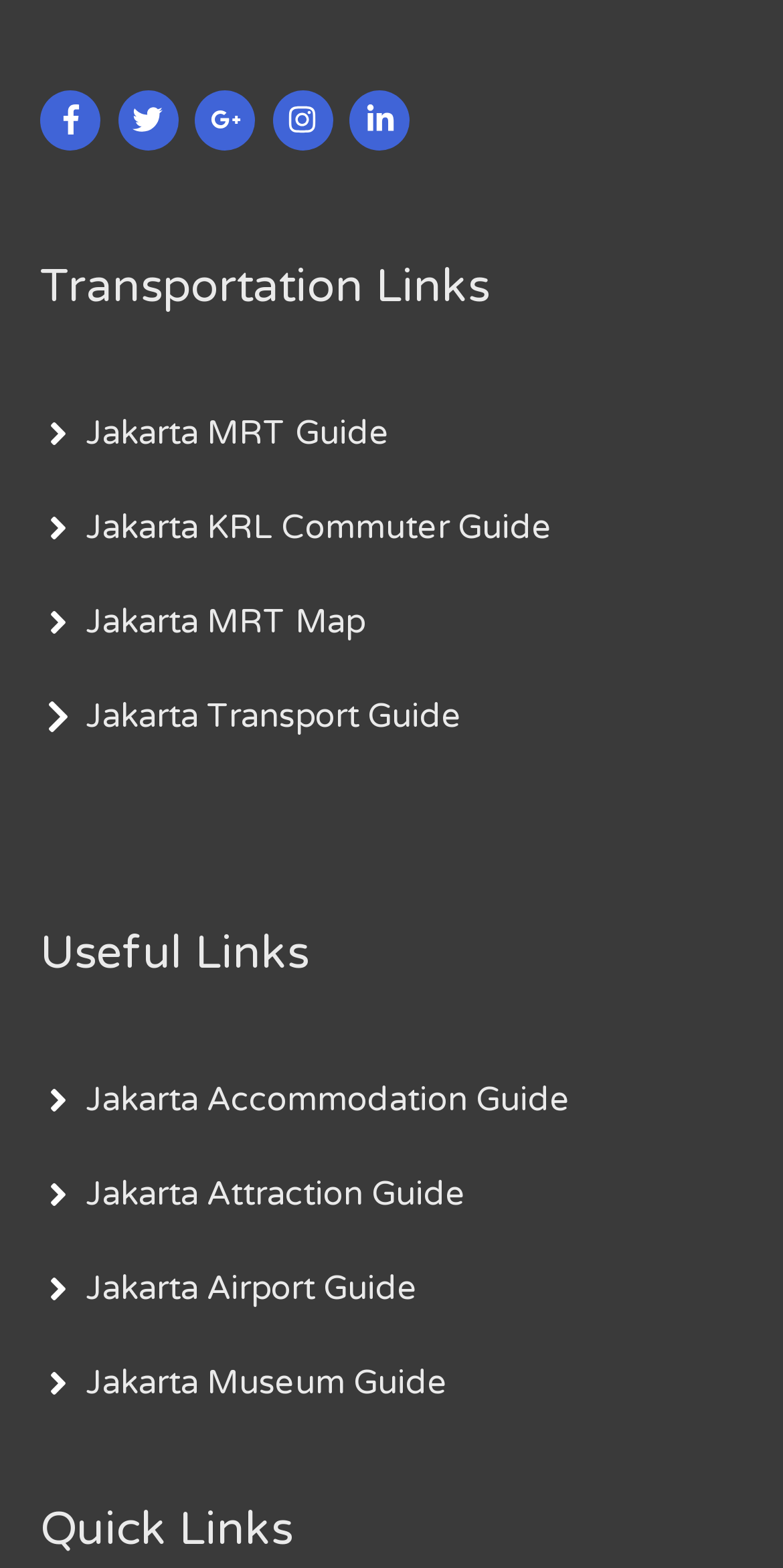Identify the bounding box for the UI element specified in this description: "parent_node: 1998.131.466". The coordinates must be four float numbers between 0 and 1, formatted as [left, top, right, bottom].

None